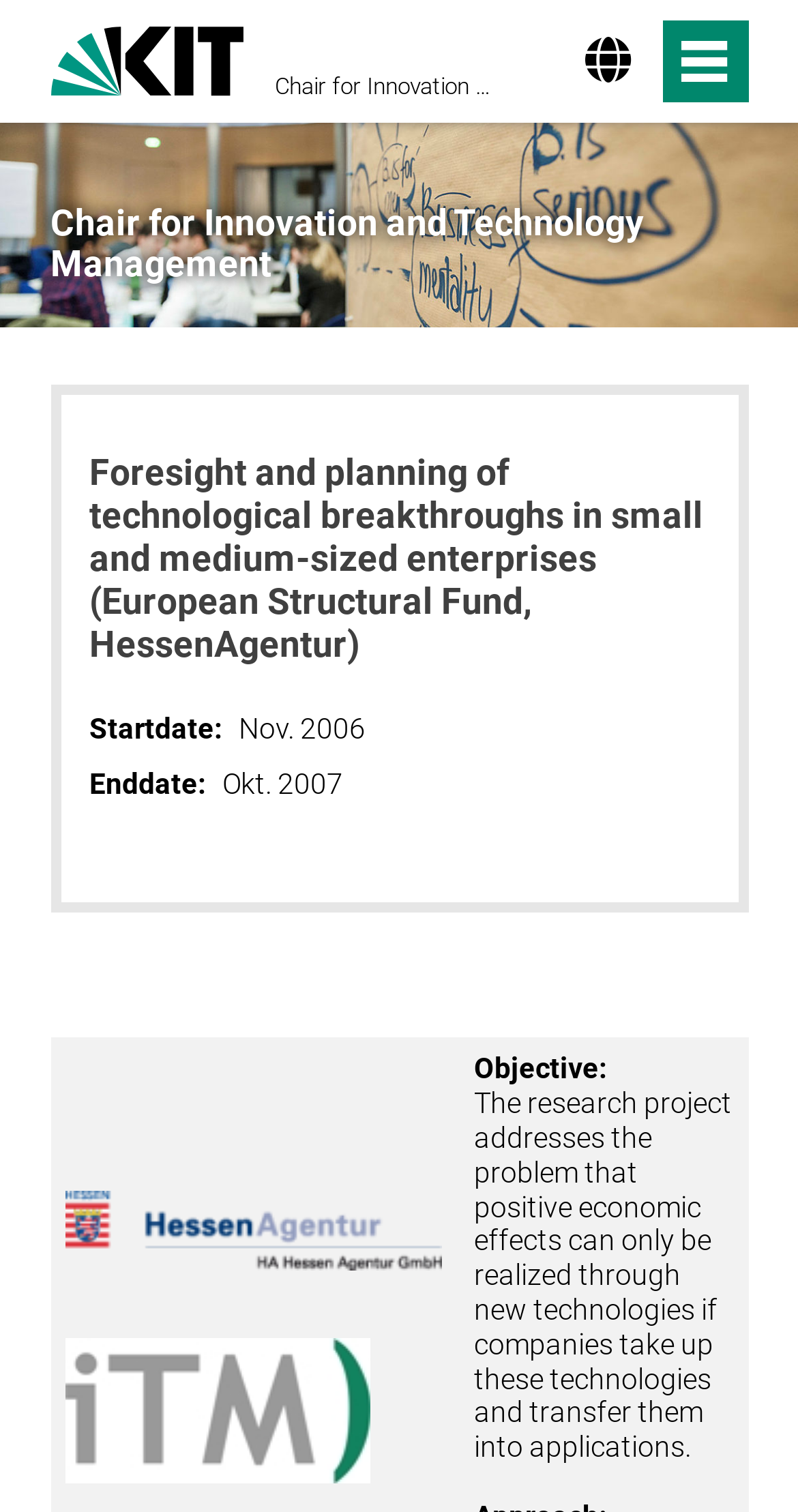What is the name of the chair?
Deliver a detailed and extensive answer to the question.

The name of the chair can be found in the middle of the webpage, where it says 'Chair for Innovation and Technology Management'.